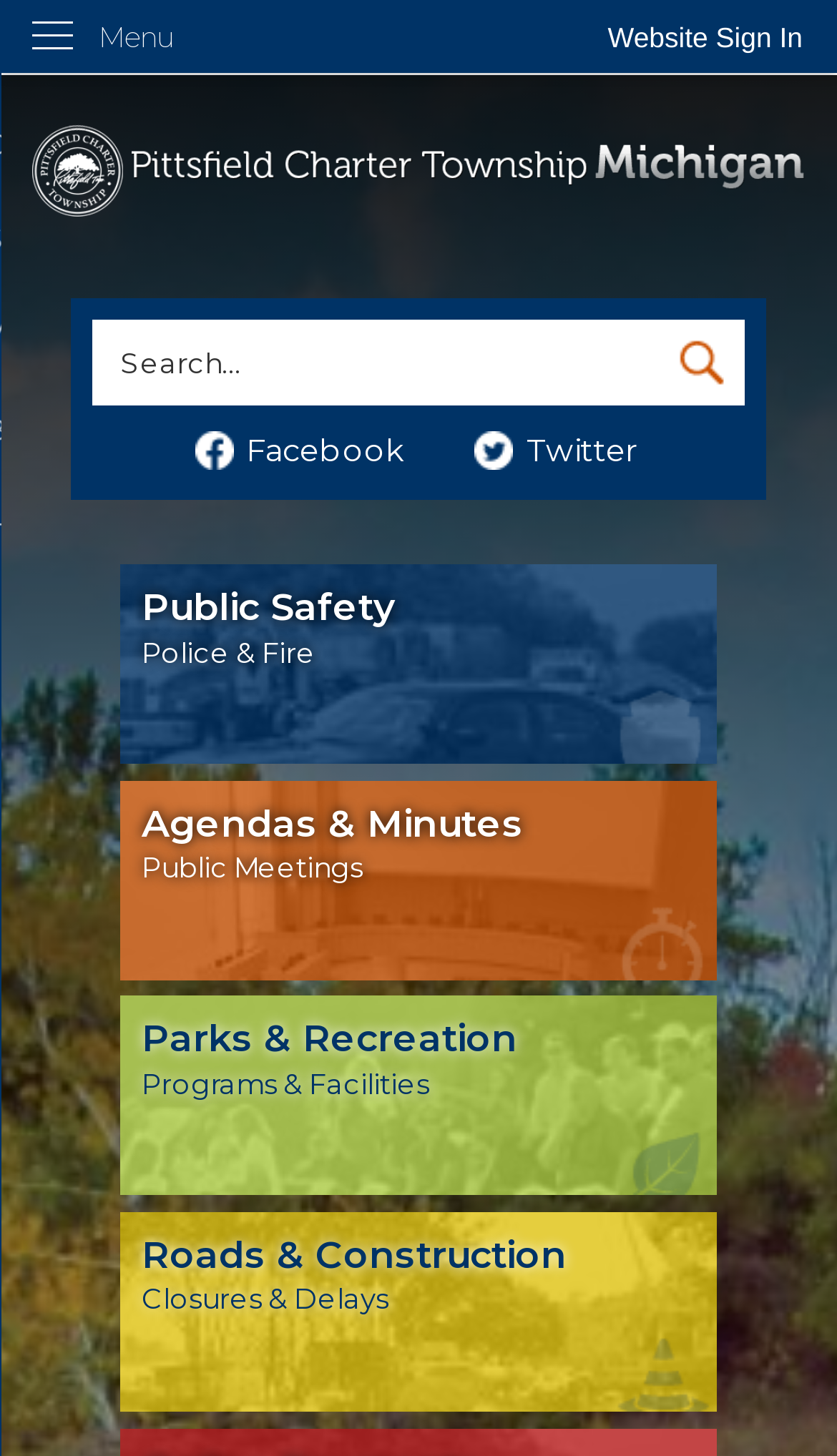How many main categories are listed?
Please provide a comprehensive answer based on the contents of the image.

I counted the links to Public Safety Police & Fire, Agendas & Minutes Public Meetings, Parks & Recreation Programs & Facilities, Roads & Construction Closures & Delays, which are the main categories listed on the webpage.